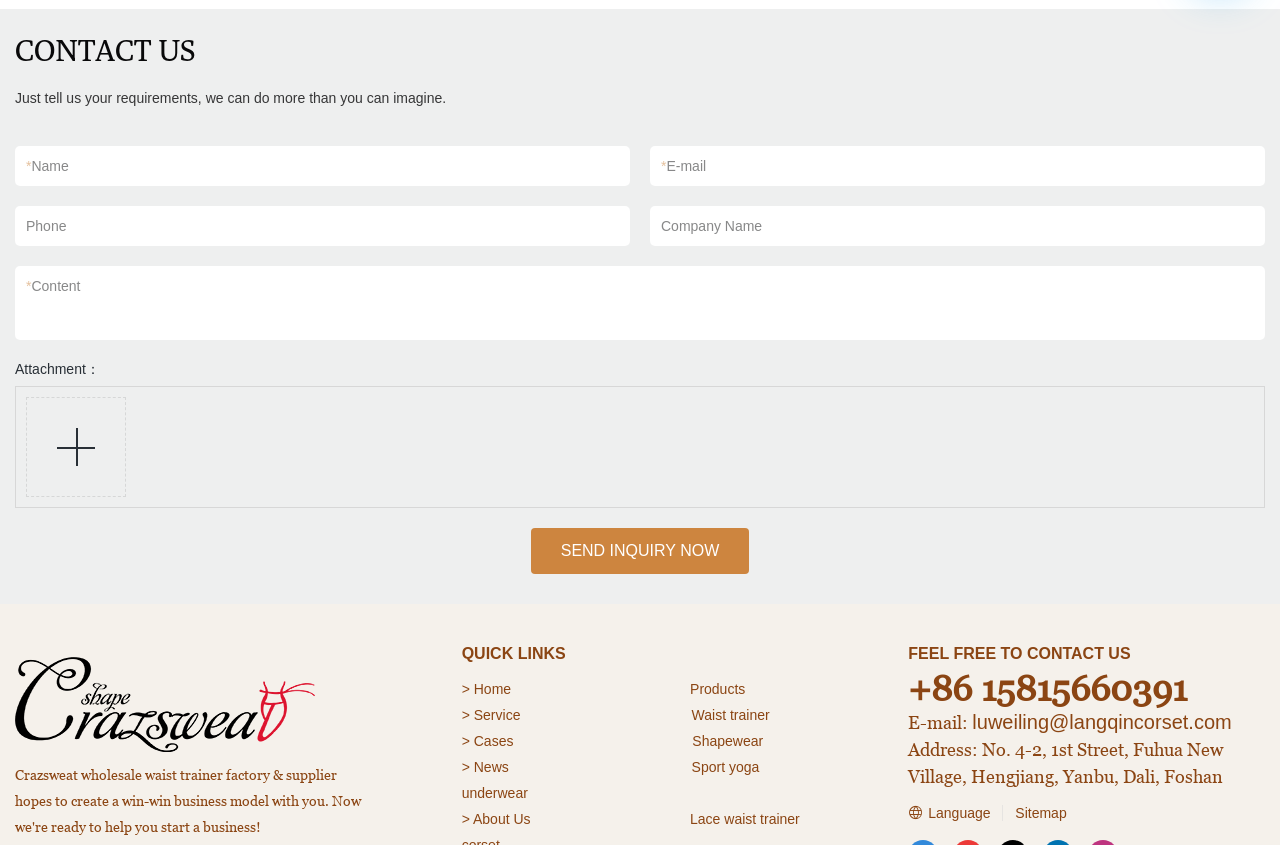Please pinpoint the bounding box coordinates for the region I should click to adhere to this instruction: "Enter your name".

[0.023, 0.174, 0.48, 0.219]